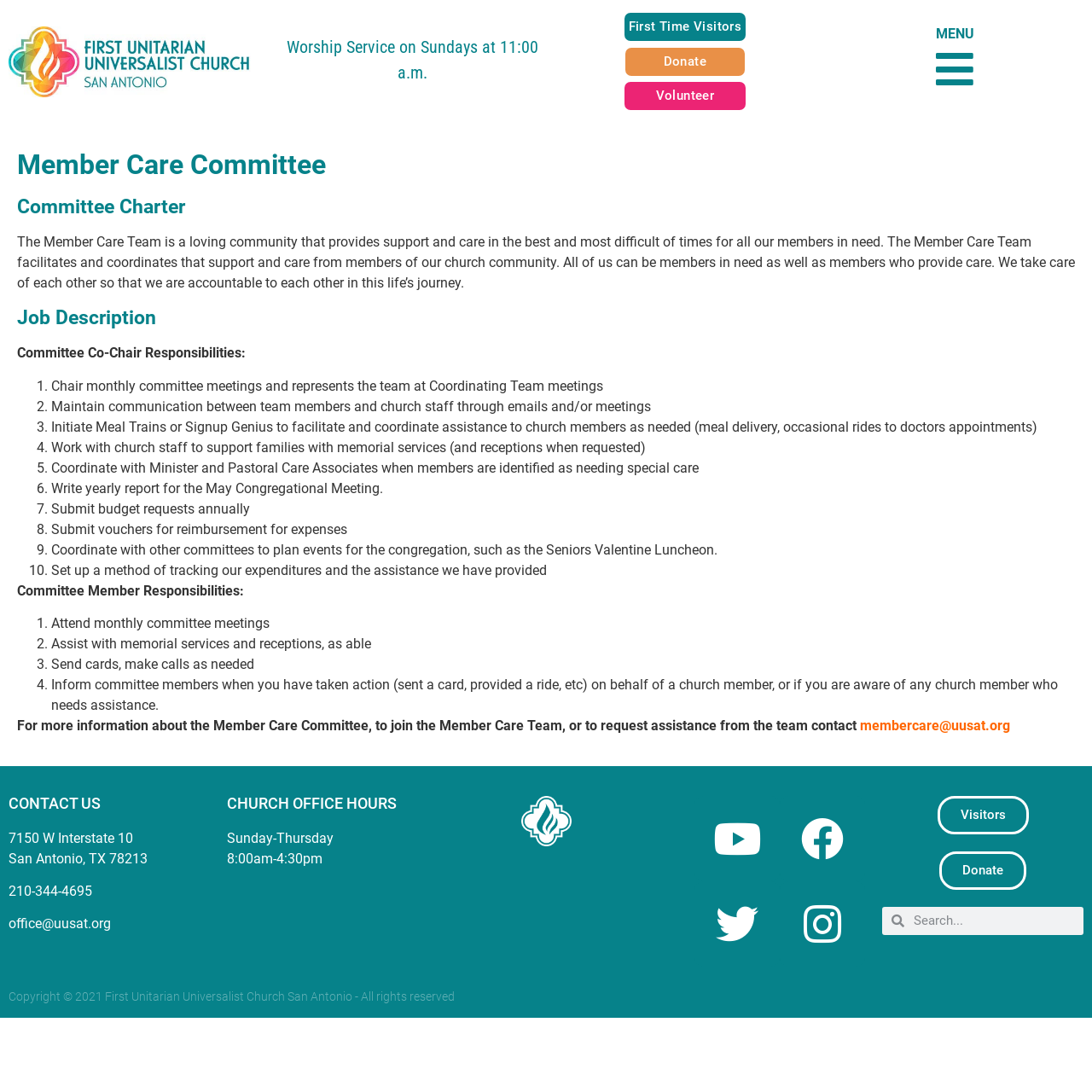Give a detailed account of the webpage.

The webpage is about the Member Care Committee of the First Unitarian Universalist Church San Antonio. At the top, there is a navigation menu with links to "First Time Visitors", "Donate", and "Volunteer". Below the menu, there is a heading "MENU" followed by another link.

The main content of the page is divided into sections. The first section has a heading "Member Care Committee" and describes the committee's purpose and role in providing support and care to church members. Below this section, there is a heading "Committee Charter" followed by a detailed description of the committee's responsibilities.

The next section has a heading "Job Description" and outlines the responsibilities of the committee co-chairs, including chairing meetings, maintaining communication, and coordinating assistance to church members. This section also includes a list of 10 specific responsibilities, such as initiating meal trains and submitting budget requests.

Following this section, there is a heading "Committee Member Responsibilities" that outlines the roles of committee members, including attending meetings, assisting with memorial services, and sending cards to church members in need.

The page also includes a section with contact information, including an email address, phone number, and physical address. There is also a section with church office hours and links to social media platforms.

At the bottom of the page, there is a search bar and a copyright notice. There are also several links to other pages, including "Visitors" and "Donate".